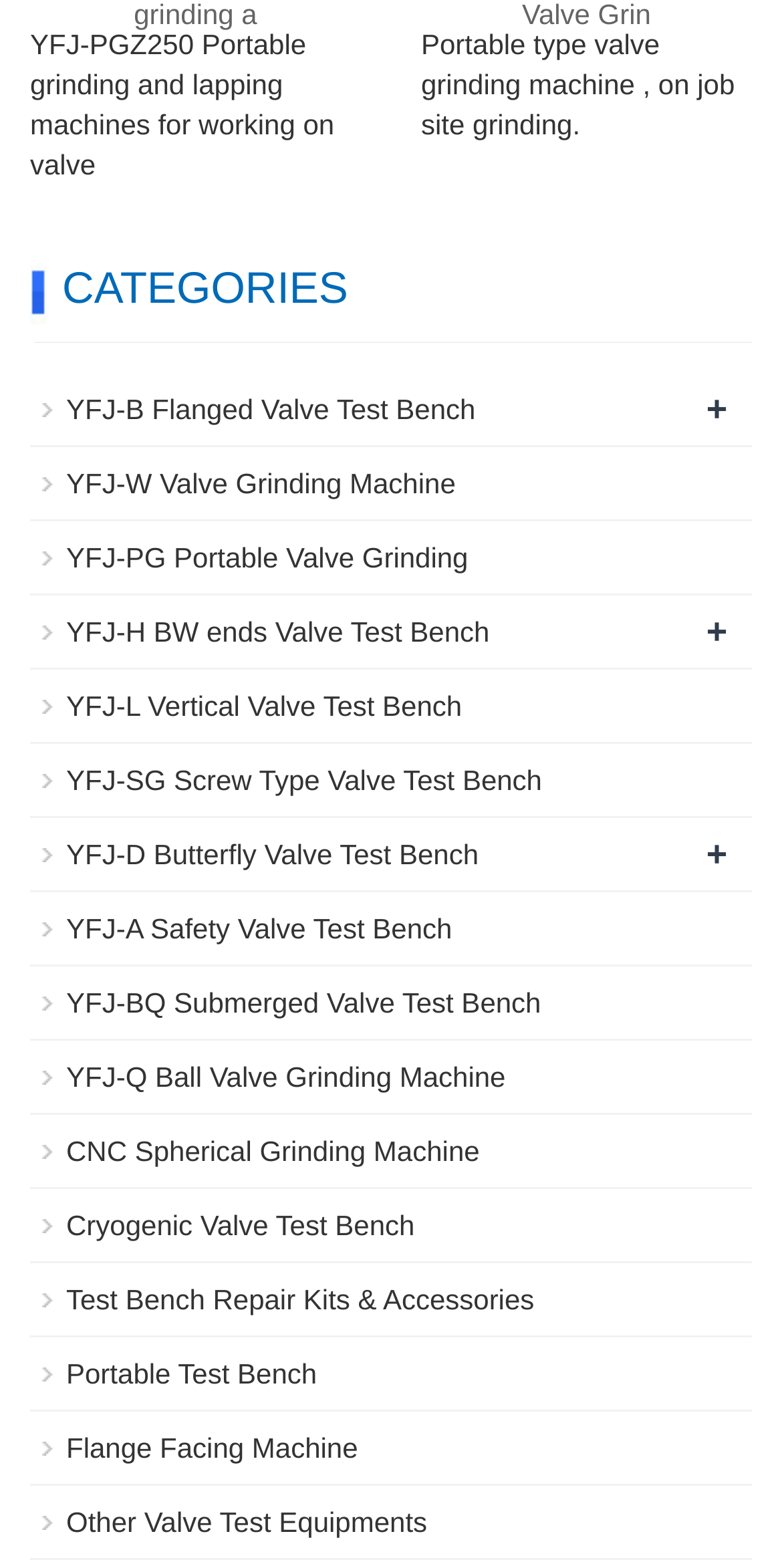Can you provide the bounding box coordinates for the element that should be clicked to implement the instruction: "Click on YFJ-B Flanged Valve Test Bench"?

[0.085, 0.25, 0.608, 0.271]